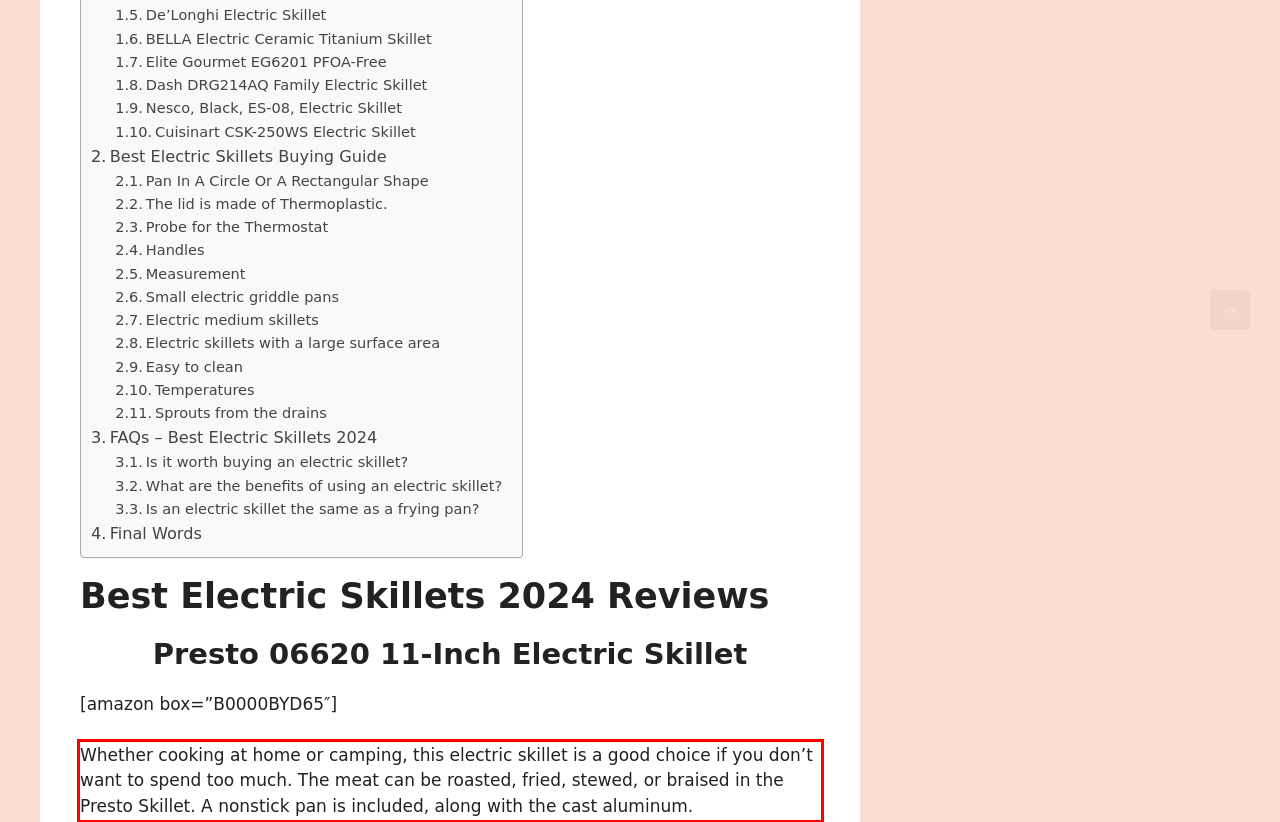Using OCR, extract the text content found within the red bounding box in the given webpage screenshot.

Whether cooking at home or camping, this electric skillet is a good choice if you don’t want to spend too much. The meat can be roasted, fried, stewed, or braised in the Presto Skillet. A nonstick pan is included, along with the cast aluminum.